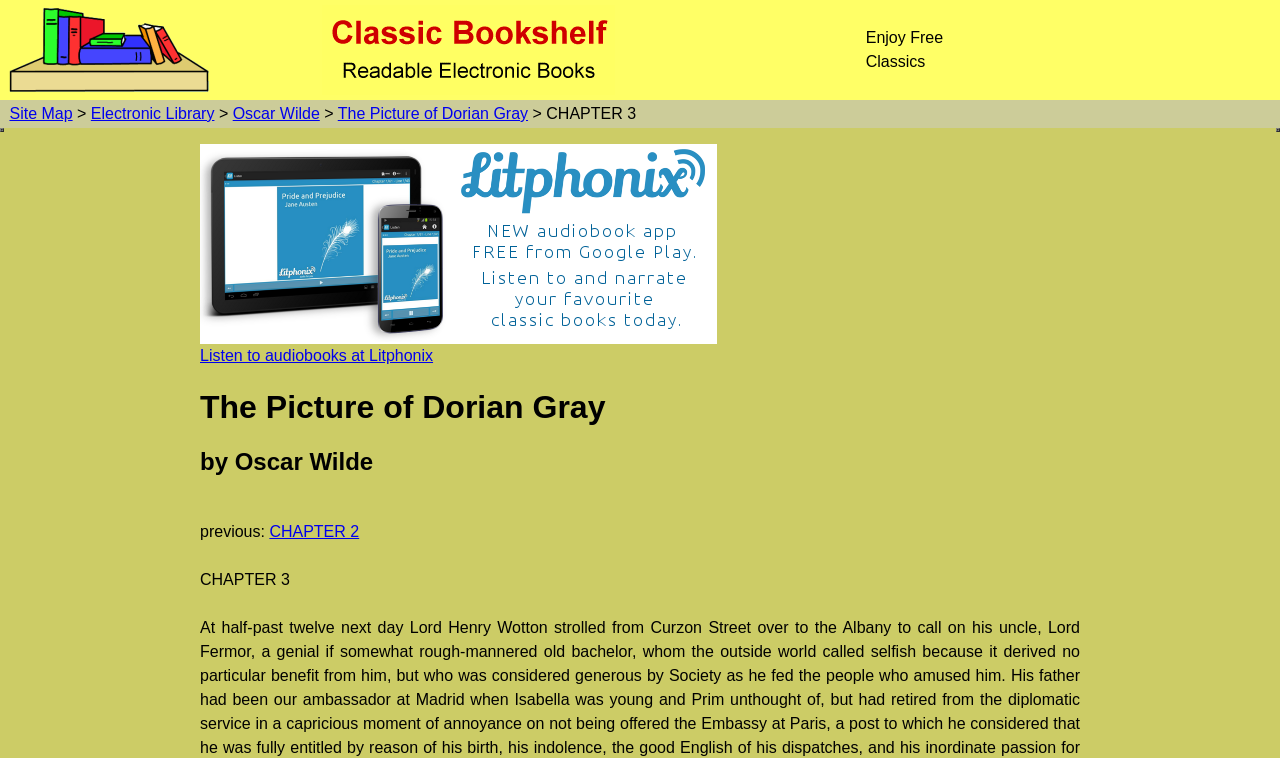Is there an option to listen to audiobooks?
Please ensure your answer to the question is detailed and covers all necessary aspects.

There is an option to listen to audiobooks because there is a link element with the text 'Listen to audiobooks at Litphonix' located at the top of the webpage, indicating that audiobooks are available.